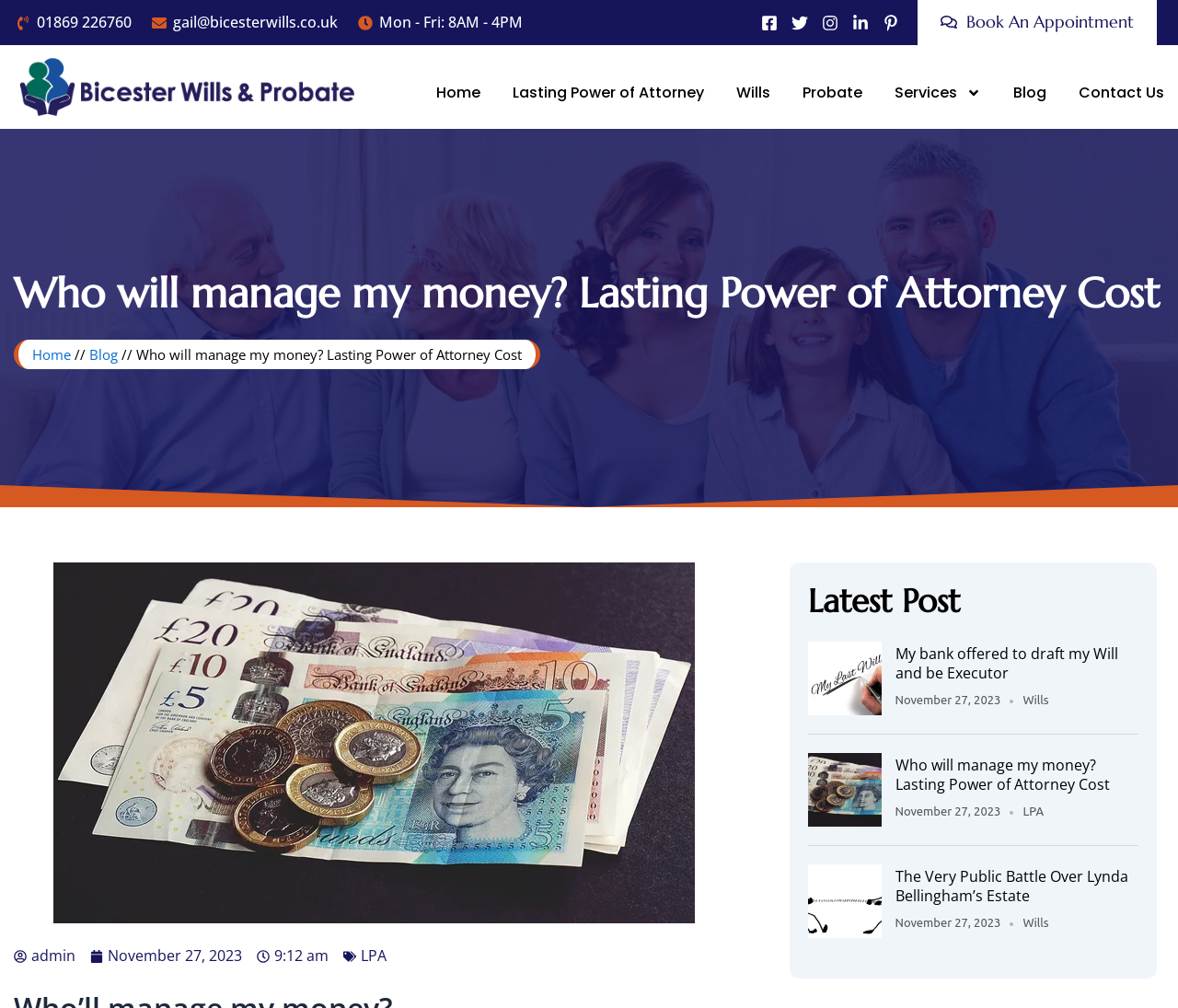Answer the following query concisely with a single word or phrase:
What are the social media platforms available?

Facebook, Twitter, Instagram, Linkedin, Pinterest